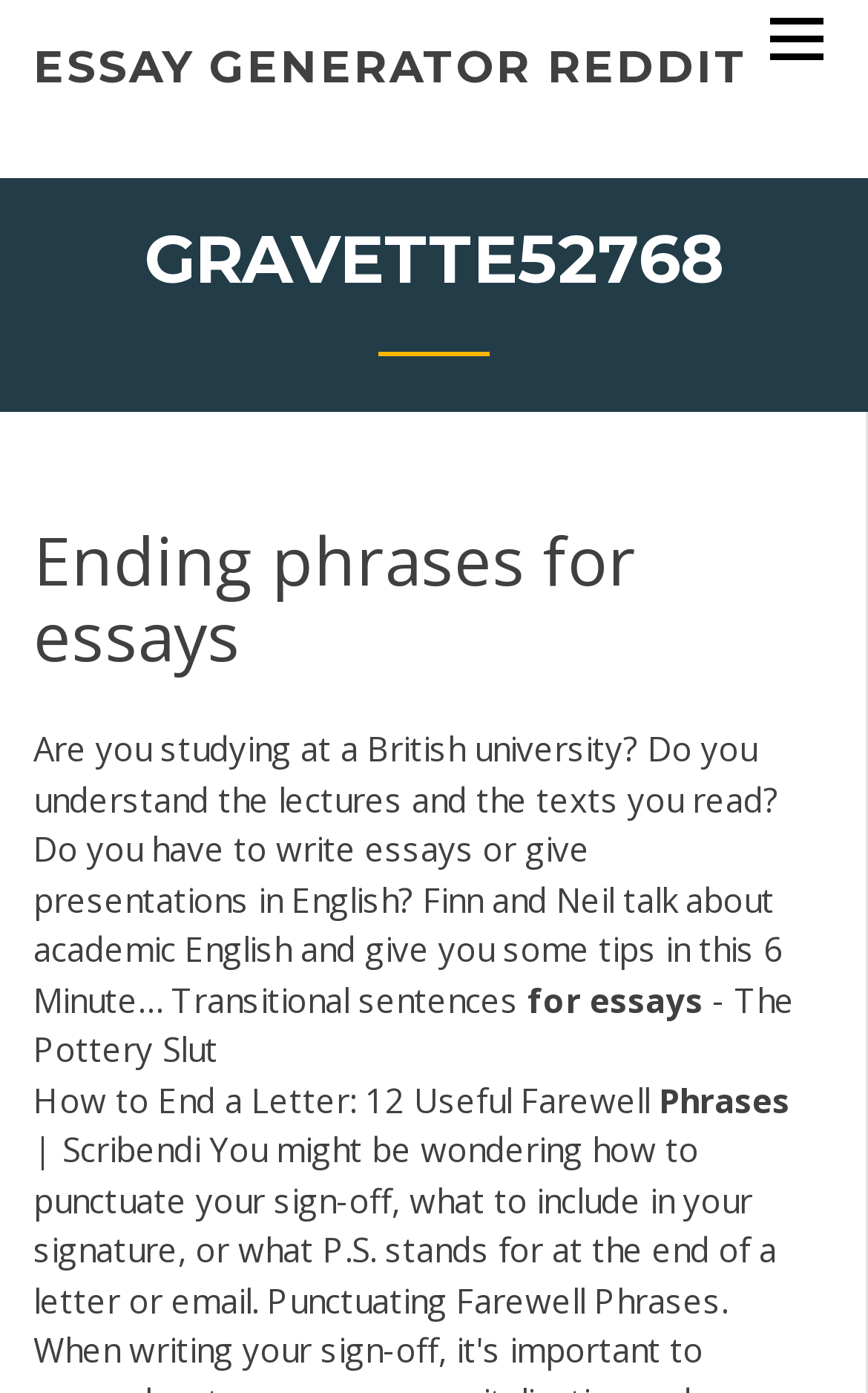How many types of phrases are mentioned on the webpage?
Give a thorough and detailed response to the question.

The webpage mentions three types of phrases: 'Transitional sentences', 'Ending phrases for essays', and 'Phrases' which are indicated by the StaticText elements.